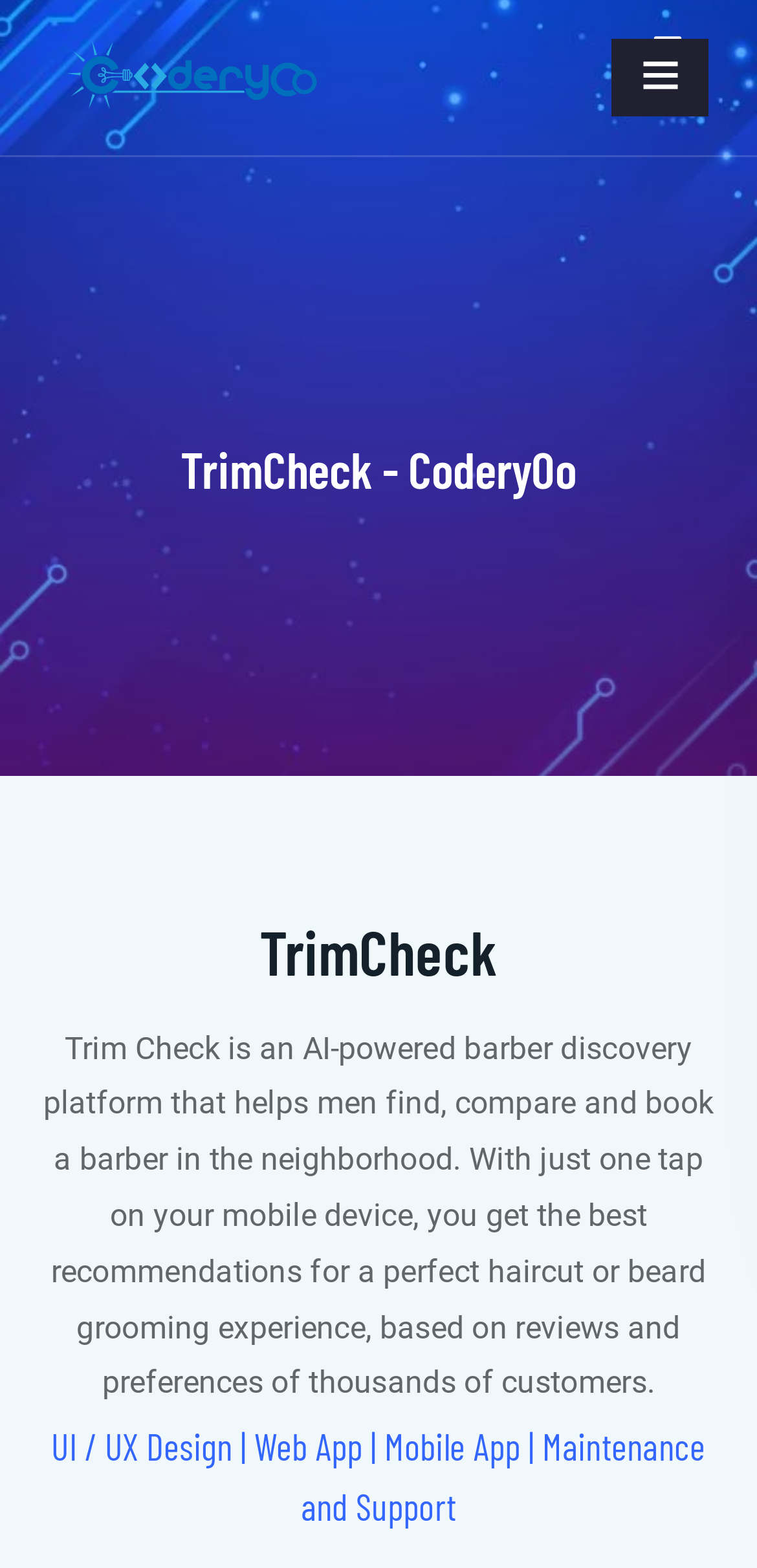What is the main heading displayed on the webpage? Please provide the text.

TrimCheck - CoderyOo